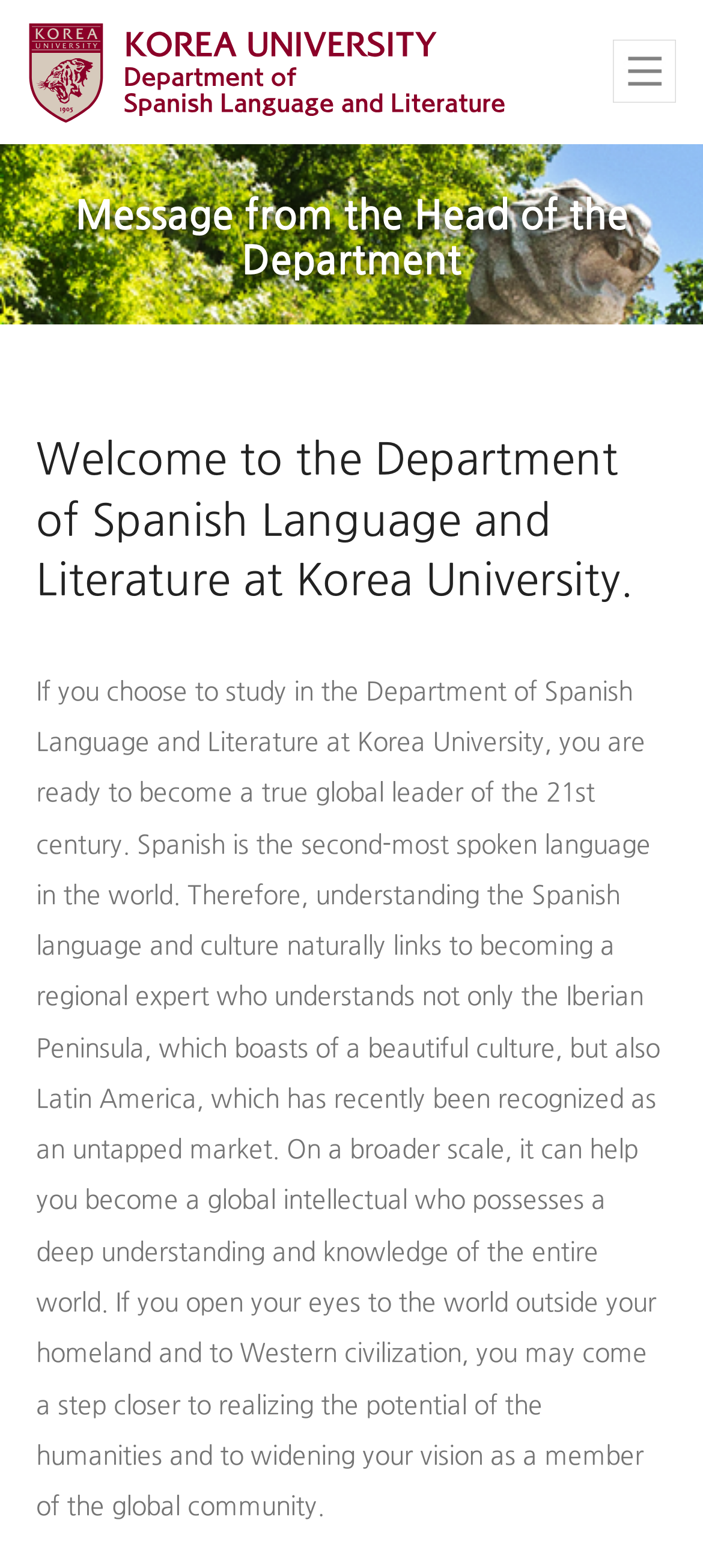Identify and extract the main heading from the webpage.

KOREA UNIVERSITY DEPARTMENT OF SPANISH LANGUAGE AND LITERATURE